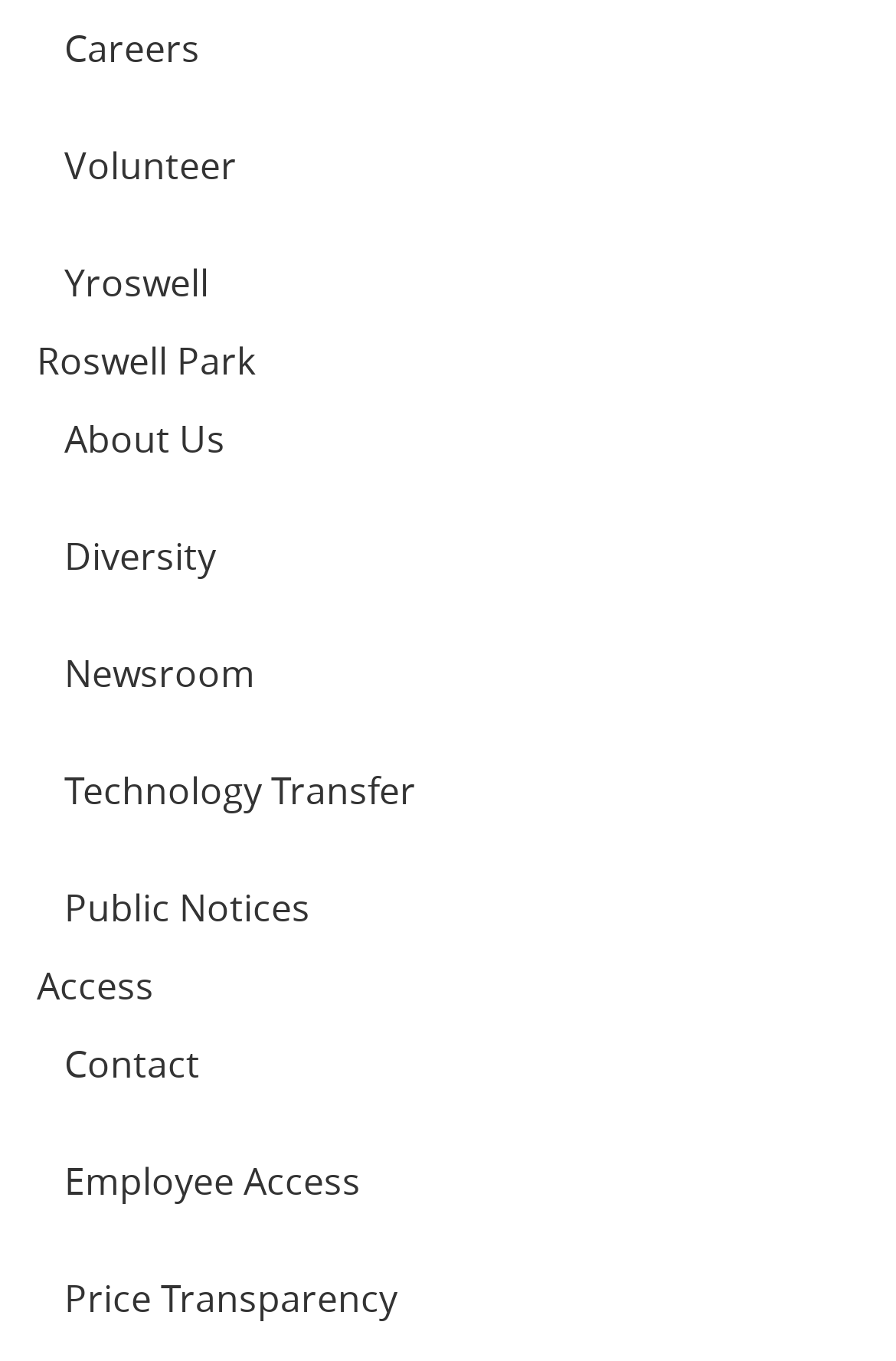Provide a short, one-word or phrase answer to the question below:
What is the last link in the second navigation menu?

Price Transparency